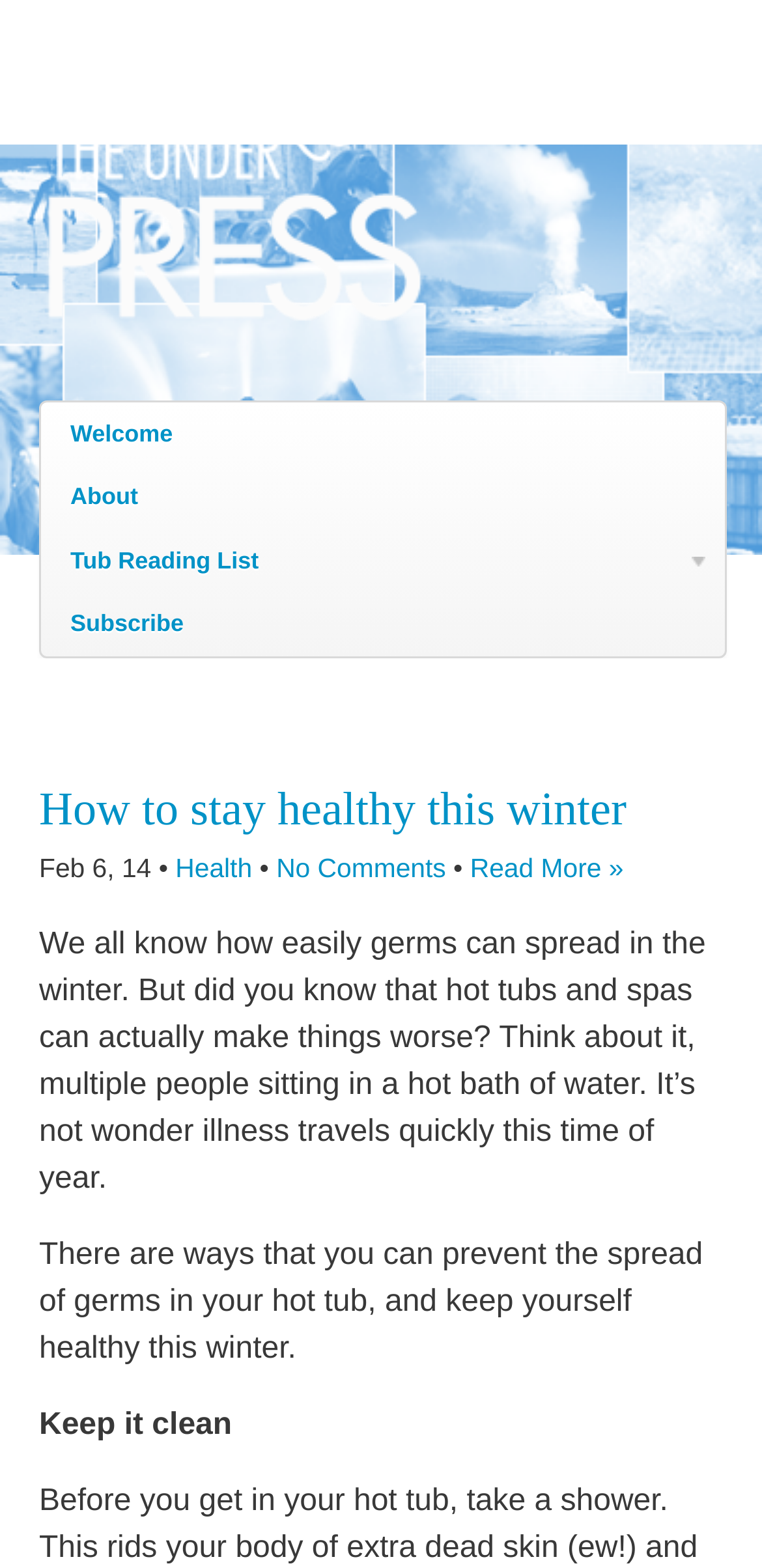Examine the image and give a thorough answer to the following question:
What is the first step to prevent the spread of germs in a hot tub?

I found the answer by reading the blog post content, which mentions that 'There are ways that you can prevent the spread of germs in your hot tub, and keep yourself healthy this winter.' followed by a subheading 'Keep it clean'. This suggests that keeping the hot tub clean is the first step to prevent the spread of germs.